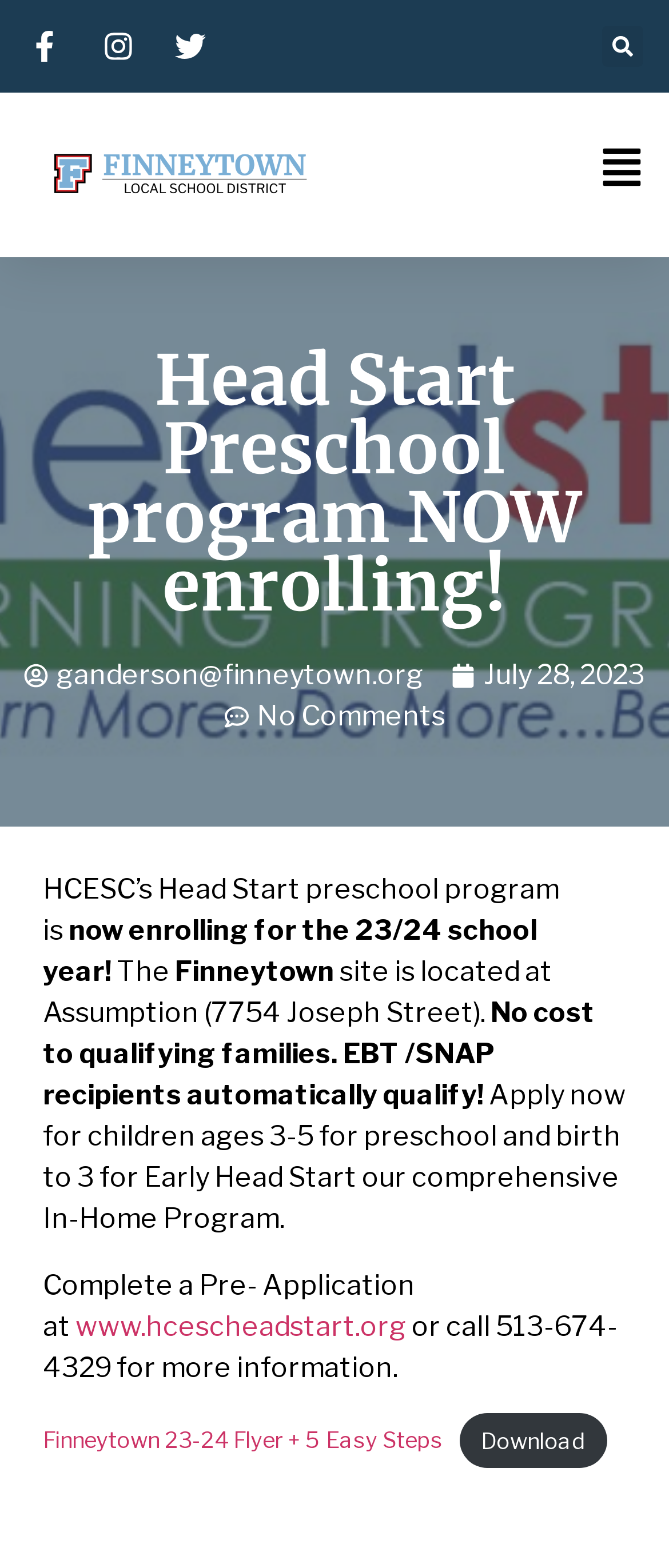Please locate and retrieve the main header text of the webpage.

Head Start Preschool program NOW enrolling!